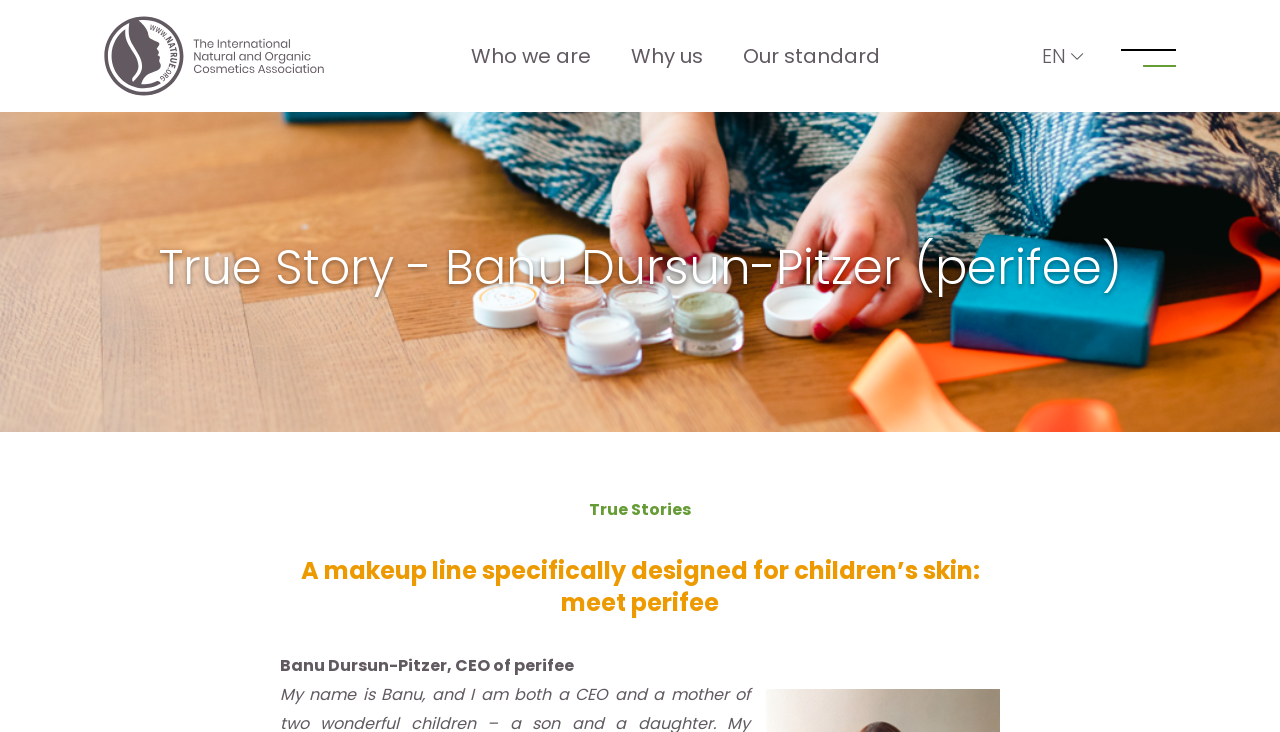What is the name of the CEO of perifee?
Using the screenshot, give a one-word or short phrase answer.

Banu Dursun-Pitzer